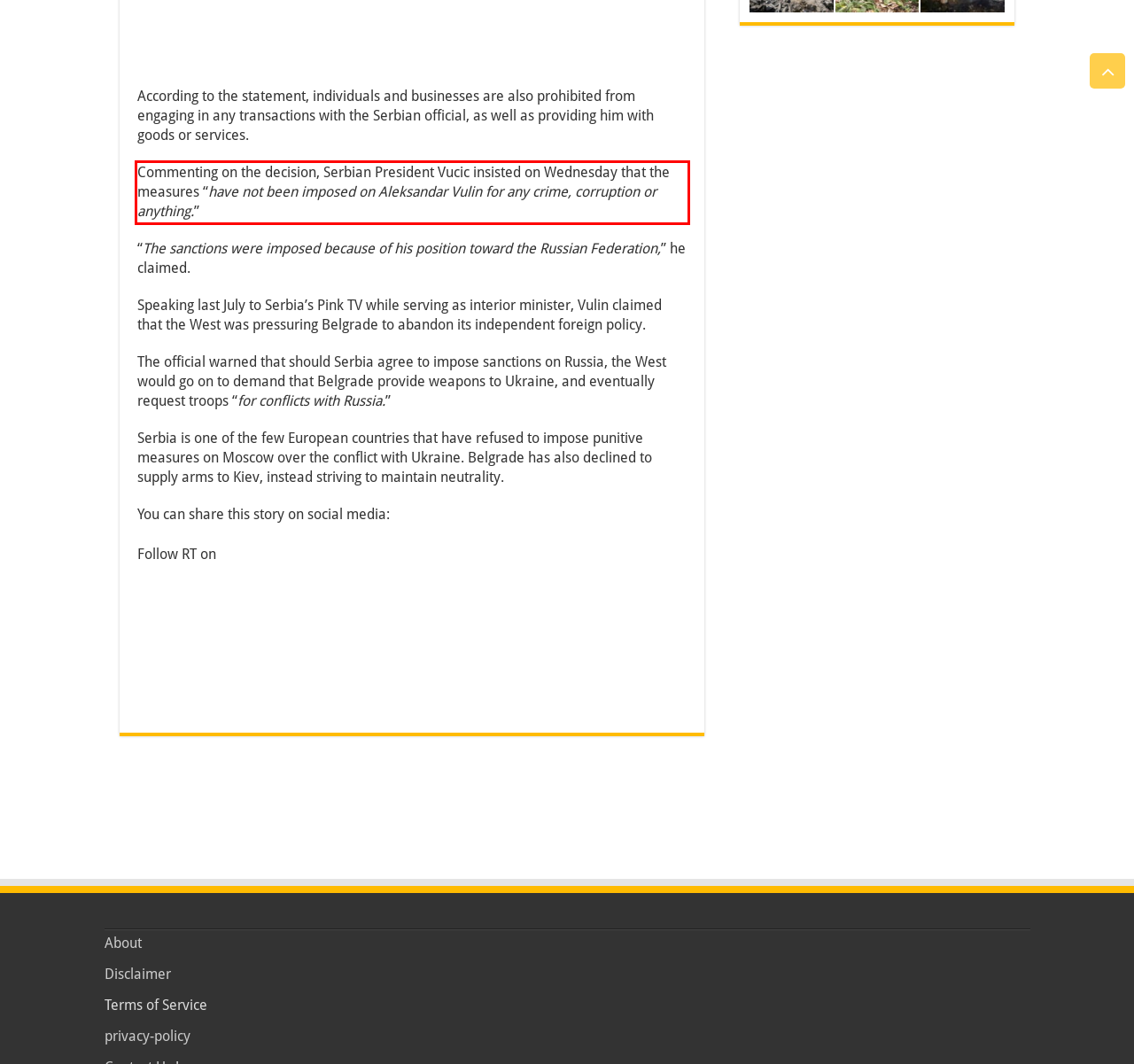You are provided with a screenshot of a webpage containing a red bounding box. Please extract the text enclosed by this red bounding box.

Commenting on the decision, Serbian President Vucic insisted on Wednesday that the measures “have not been imposed on Aleksandar Vulin for any crime, corruption or anything.”